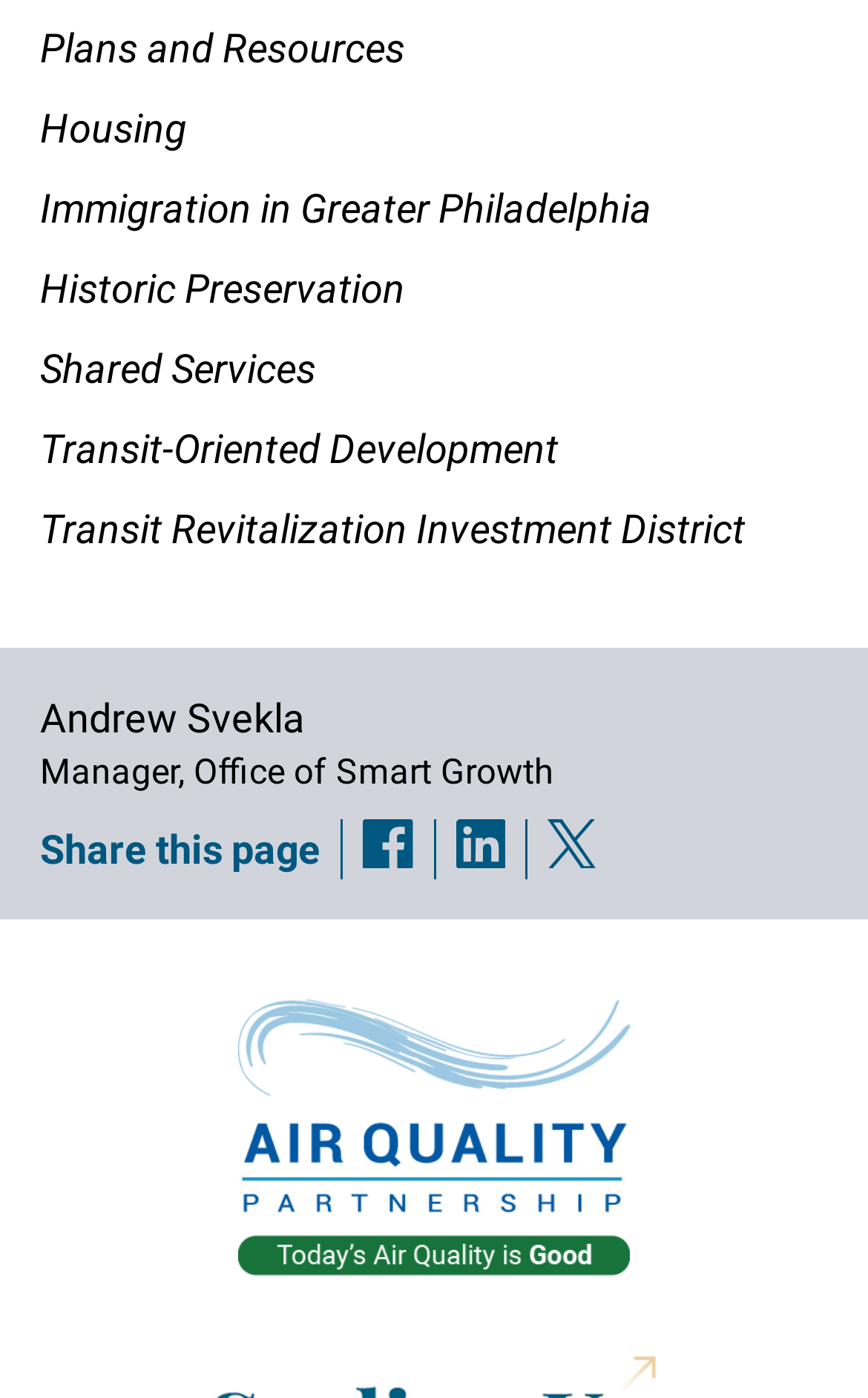Please identify the bounding box coordinates of the area I need to click to accomplish the following instruction: "Visit Air Quality Partnership".

[0.274, 0.715, 0.726, 0.913]